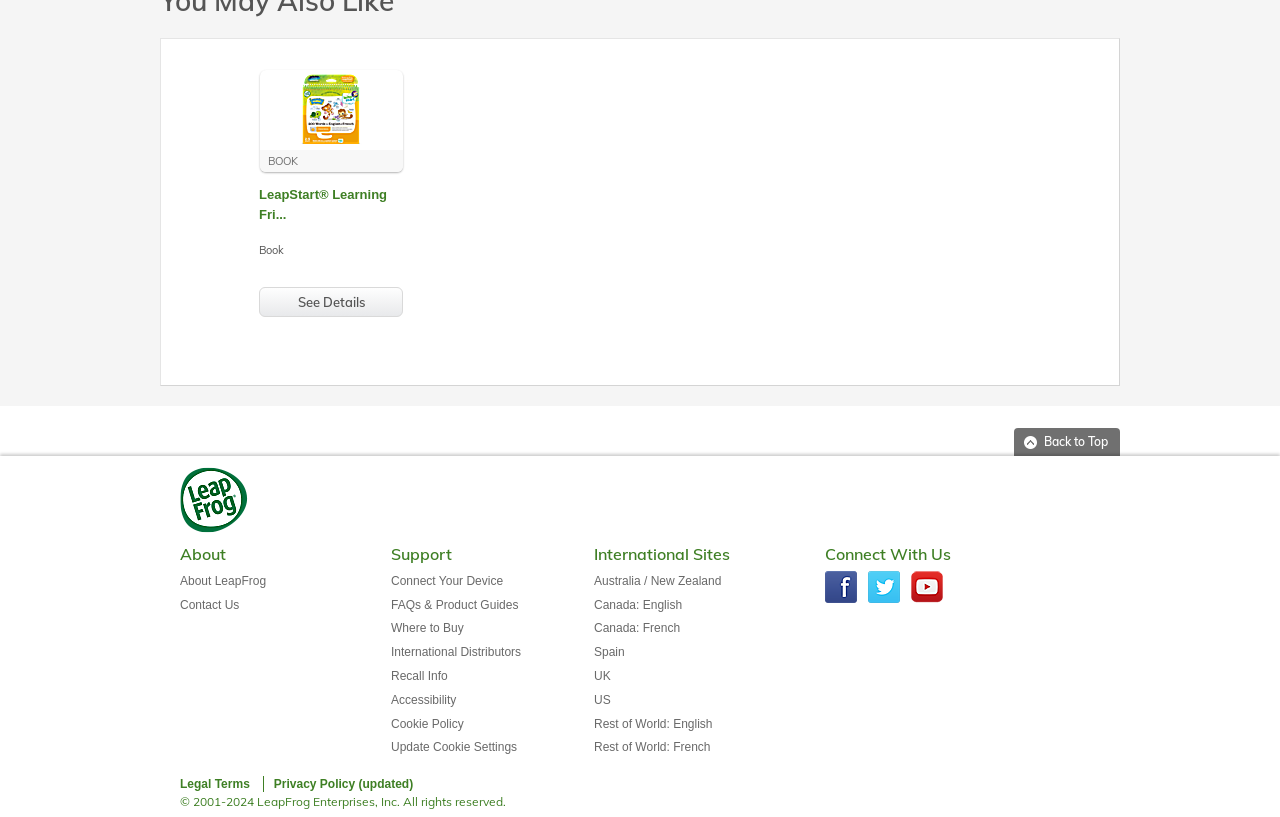Use a single word or phrase to respond to the question:
What is the purpose of the 'Update Cookie Settings' button?

To update cookie settings